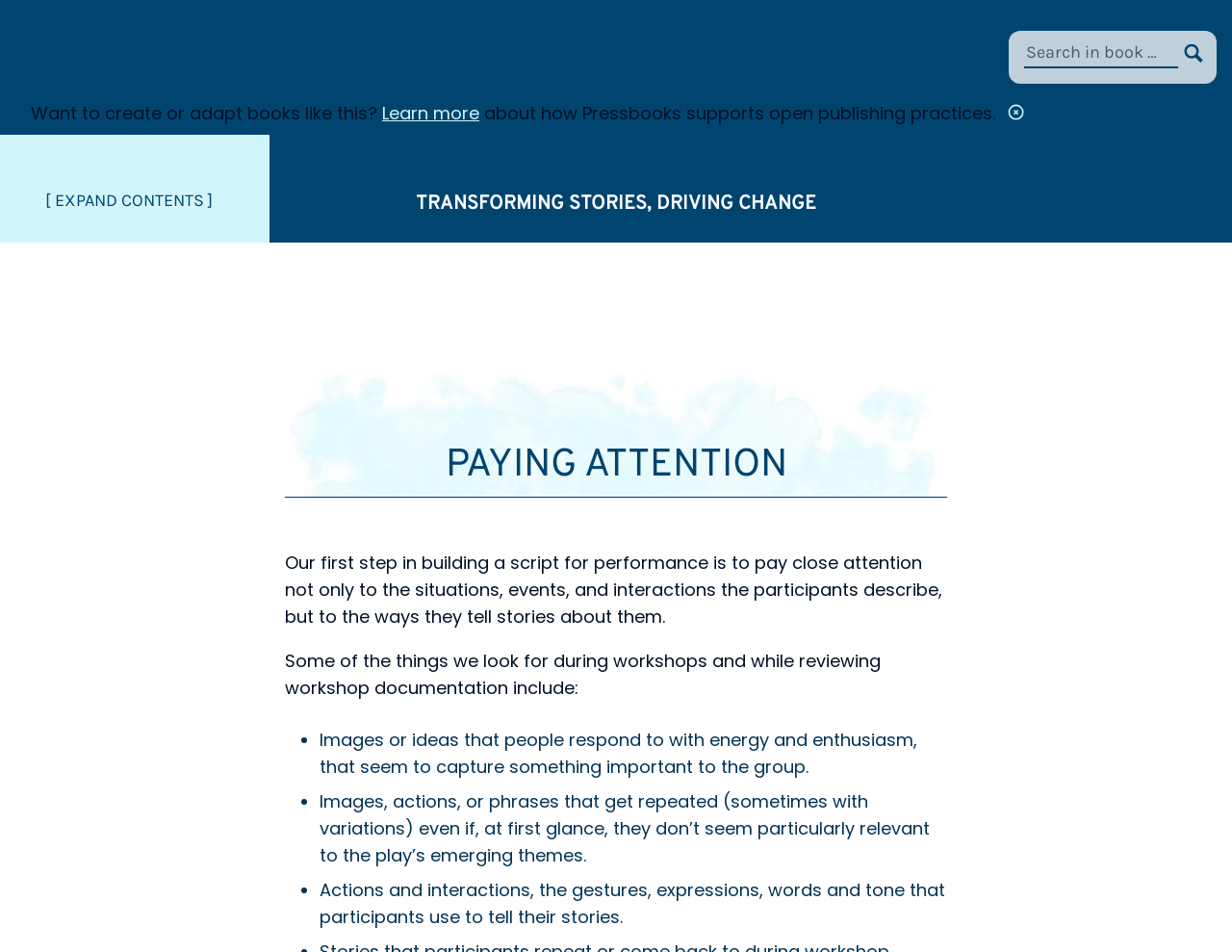What is the main topic of the book?
Carefully analyze the image and provide a thorough answer to the question.

The webpage contains text about paying attention to stories, and it mentions analyzing the ways people tell stories. This suggests that the main topic of the book is related to storytelling.